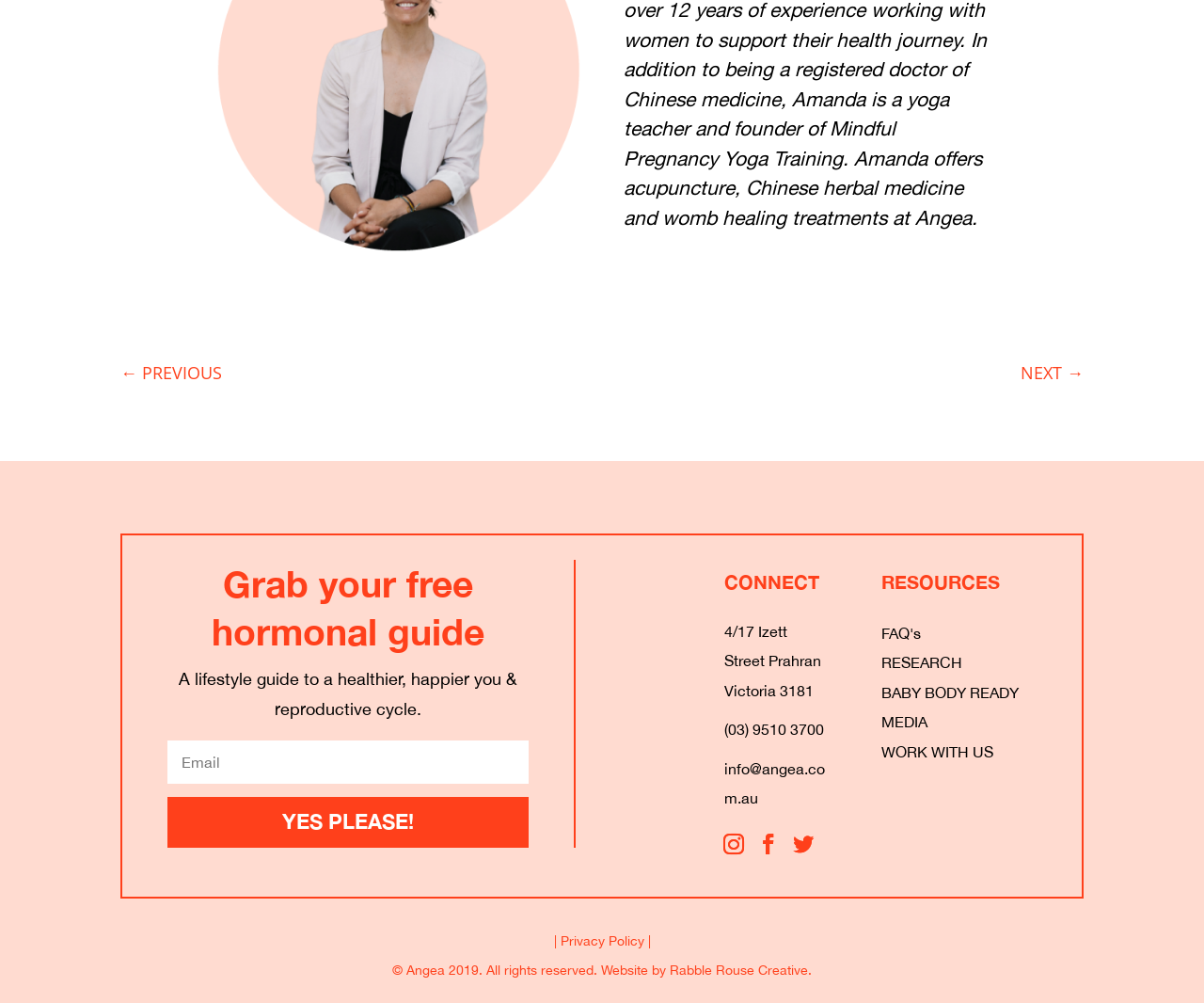Identify the bounding box coordinates necessary to click and complete the given instruction: "Click on the 'YES PLEASE!' button".

[0.139, 0.794, 0.439, 0.846]